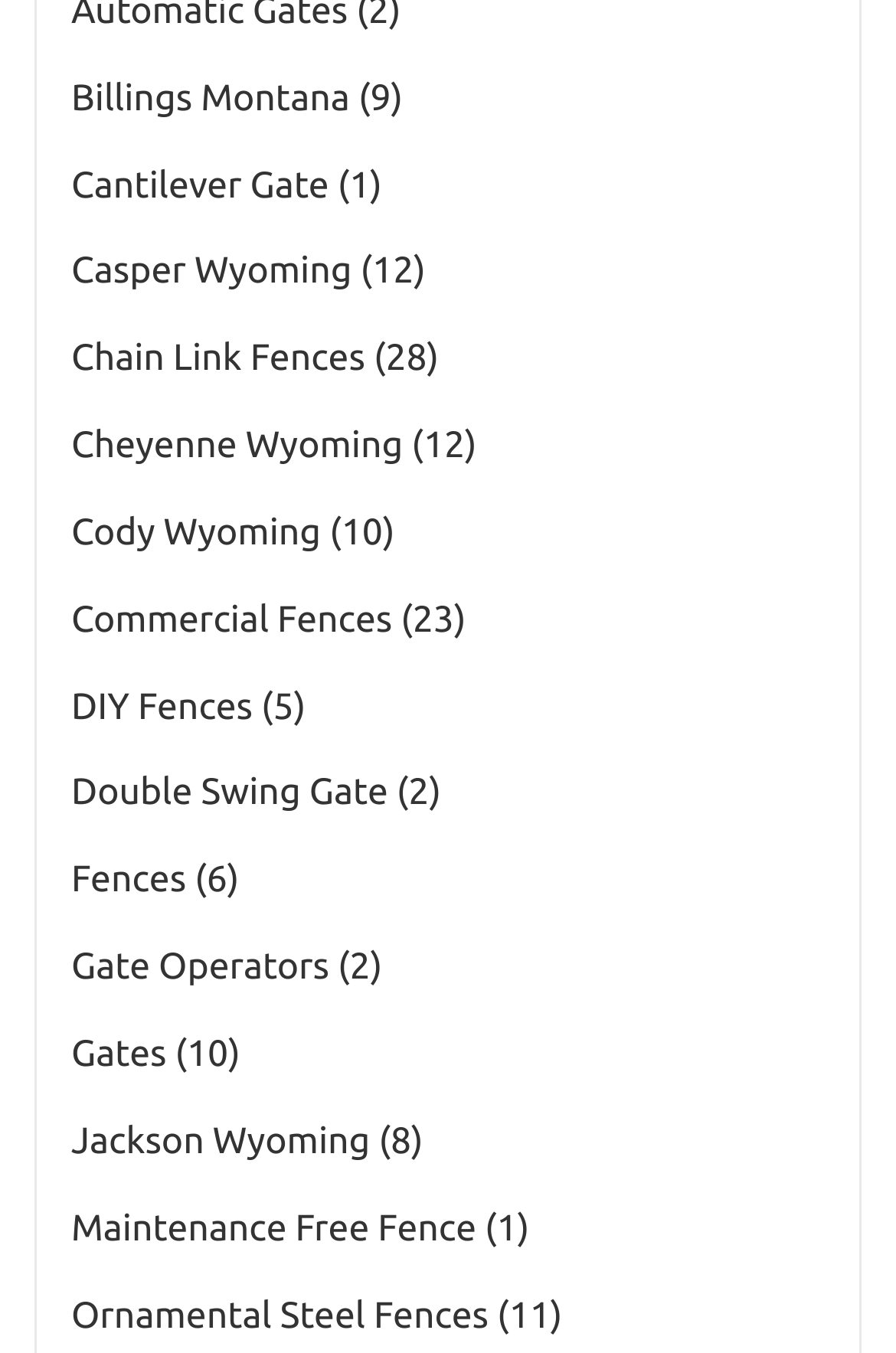Please identify the bounding box coordinates of the element I need to click to follow this instruction: "View Privacy Policy".

None